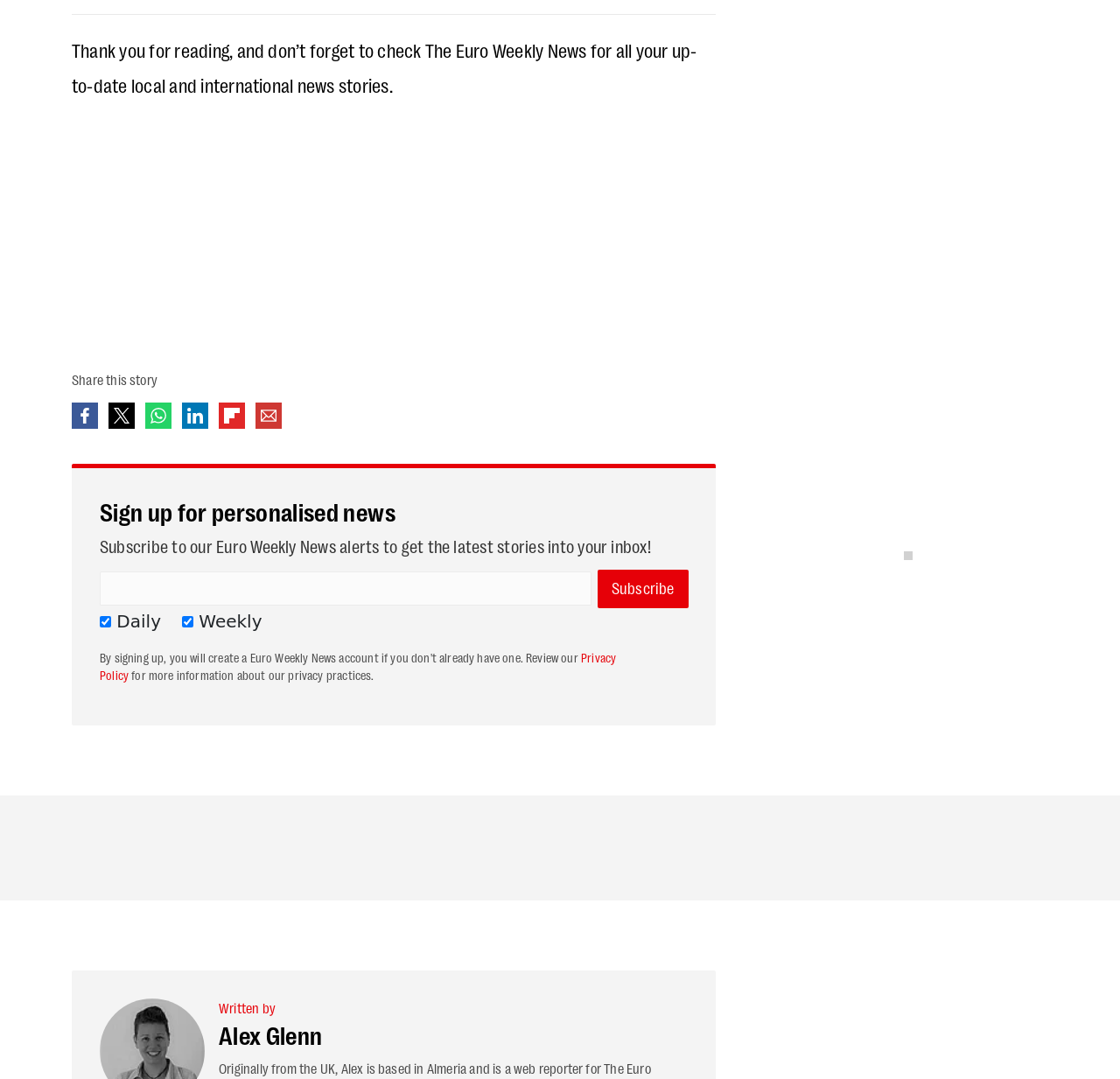Please determine the bounding box coordinates of the clickable area required to carry out the following instruction: "Share this story on Facebook". The coordinates must be four float numbers between 0 and 1, represented as [left, top, right, bottom].

[0.064, 0.373, 0.088, 0.397]